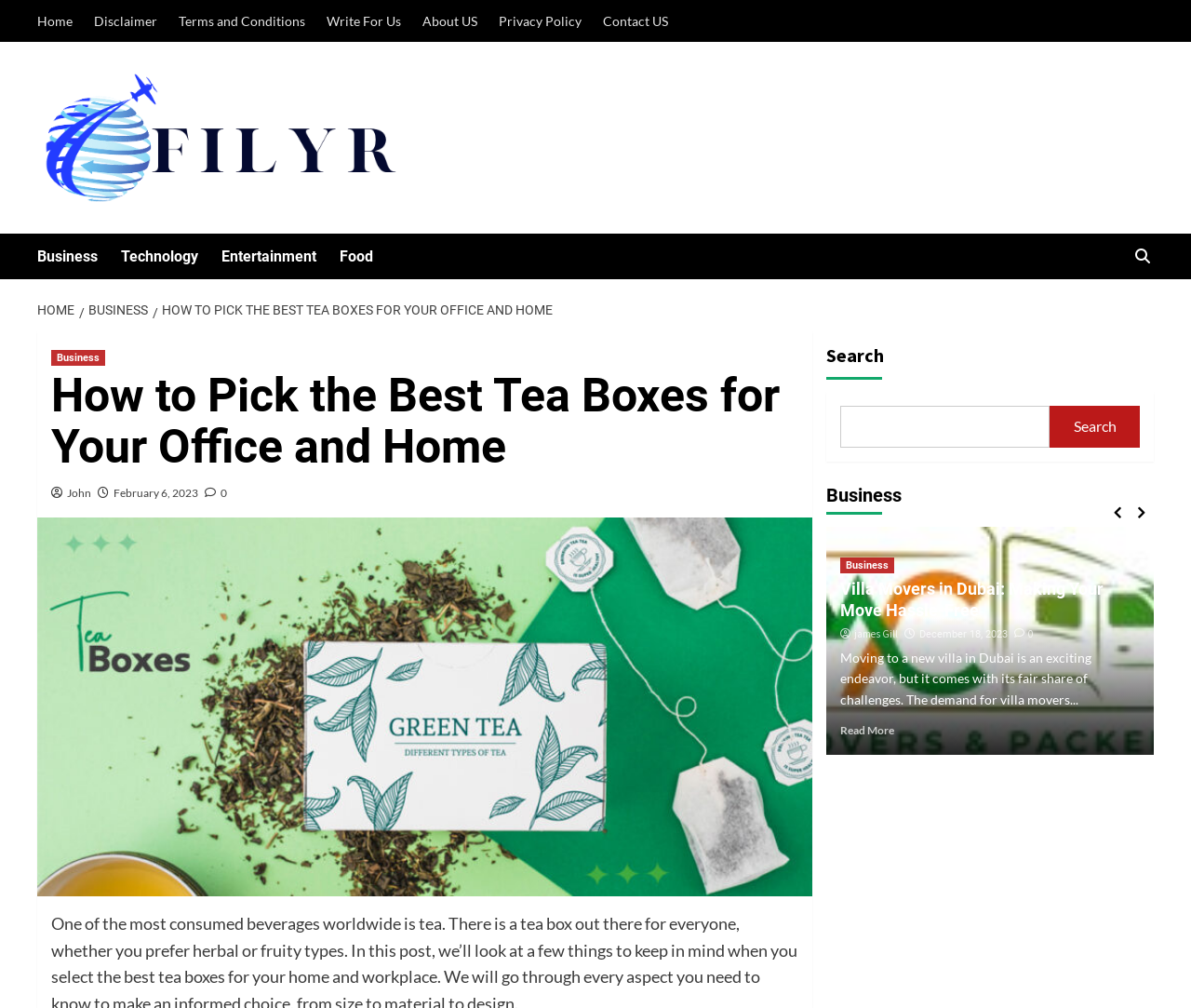Please answer the following query using a single word or phrase: 
What is the purpose of the search box?

To search the website